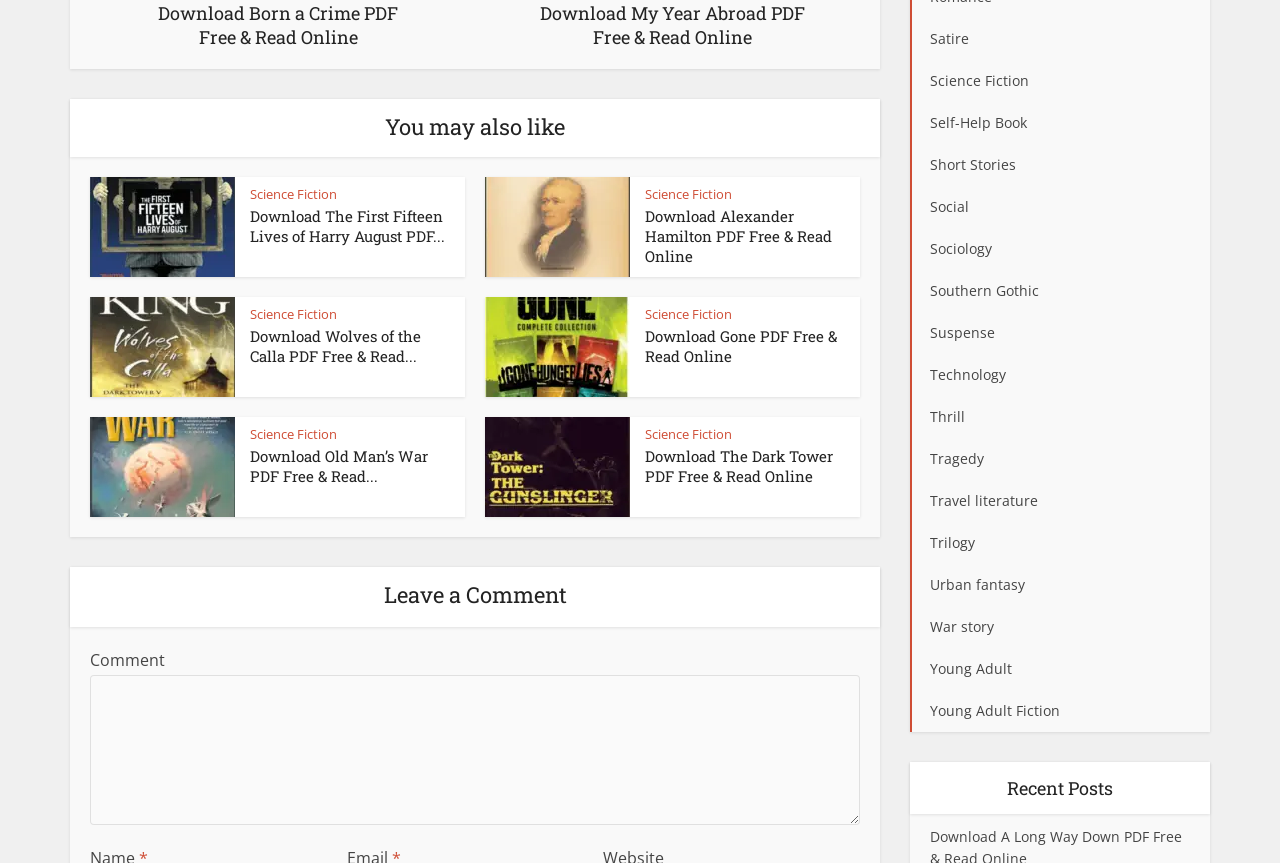Give a concise answer using only one word or phrase for this question:
What is the title of the section above the comment textbox?

You may also like